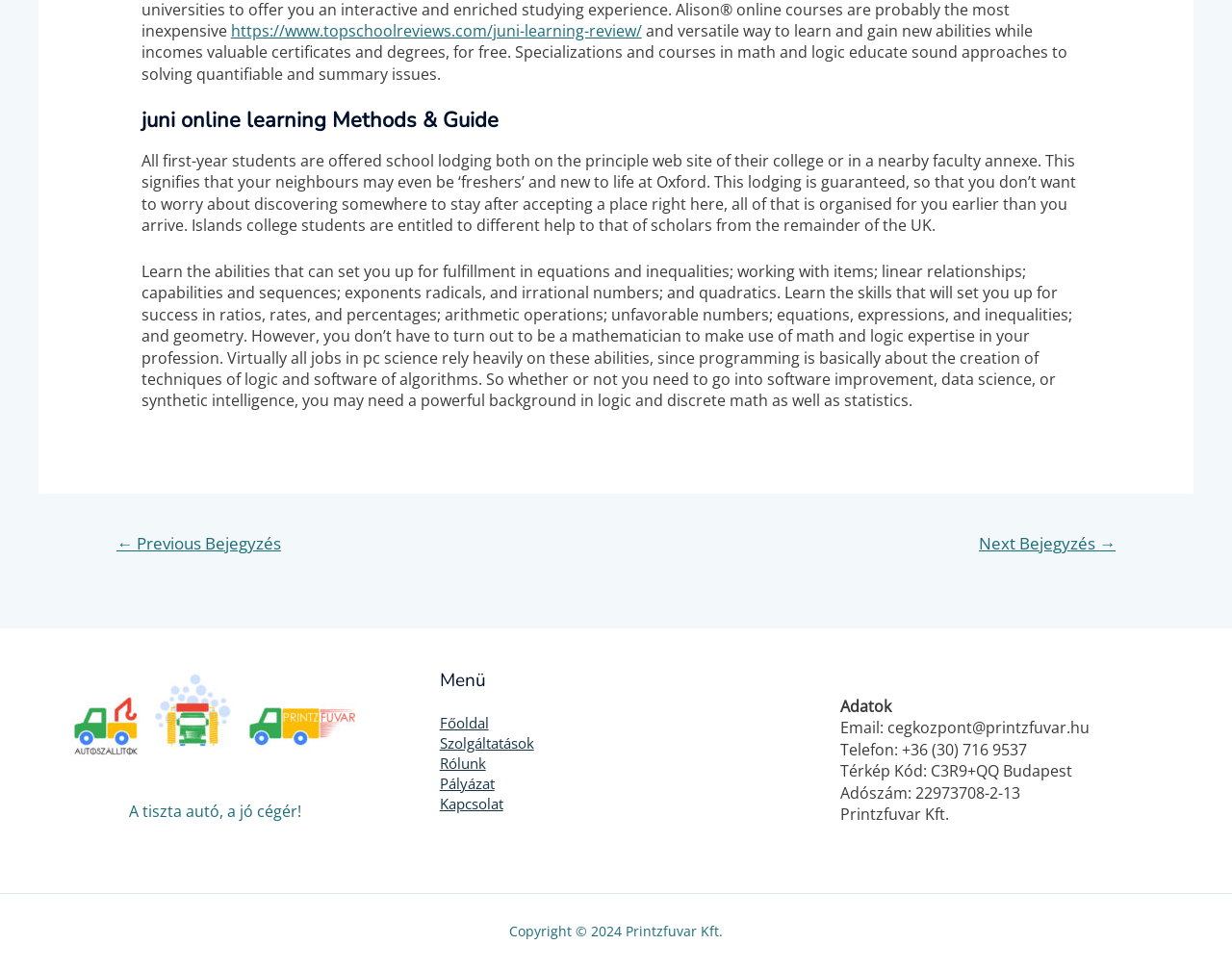Please find and report the bounding box coordinates of the element to click in order to perform the following action: "Click the 'juni online learning Methods & Guide' heading". The coordinates should be expressed as four float numbers between 0 and 1, in the format [left, top, right, bottom].

[0.115, 0.113, 0.885, 0.135]